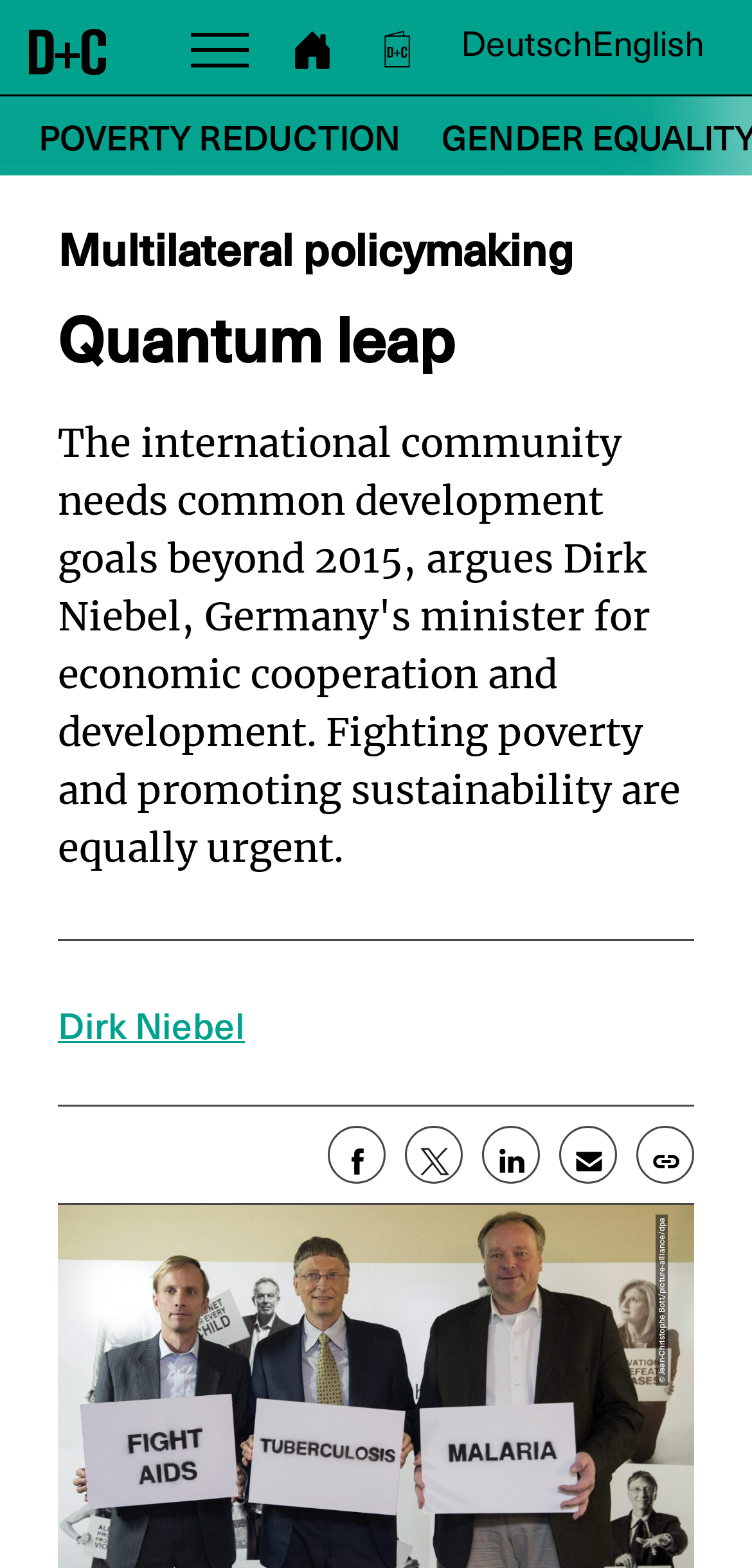Who is the photographer of the image?
Refer to the image and provide a concise answer in one word or phrase.

Jean-Christophe Bott